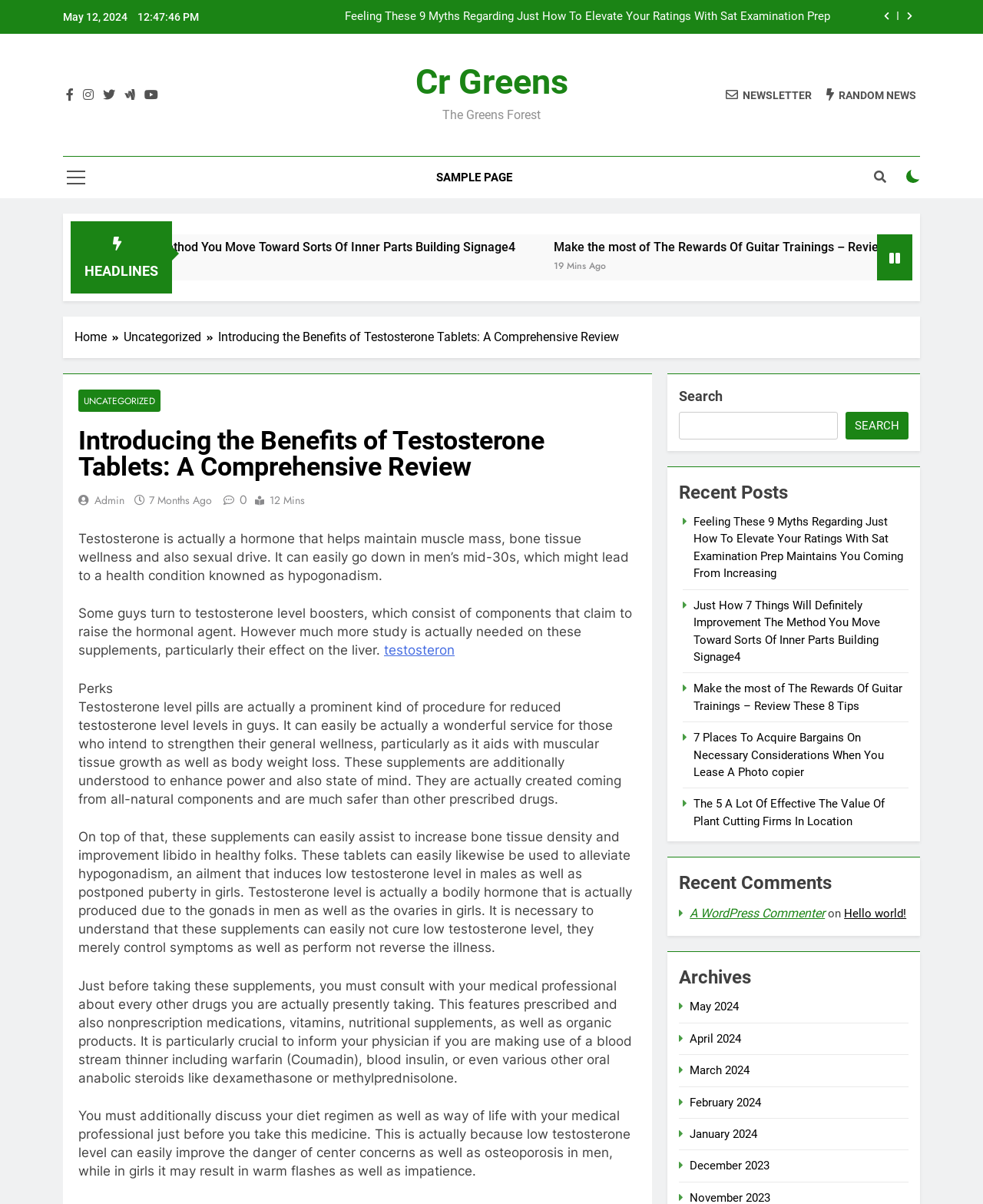Give a one-word or short-phrase answer to the following question: 
What is the topic of the current post?

Testosterone Tablets